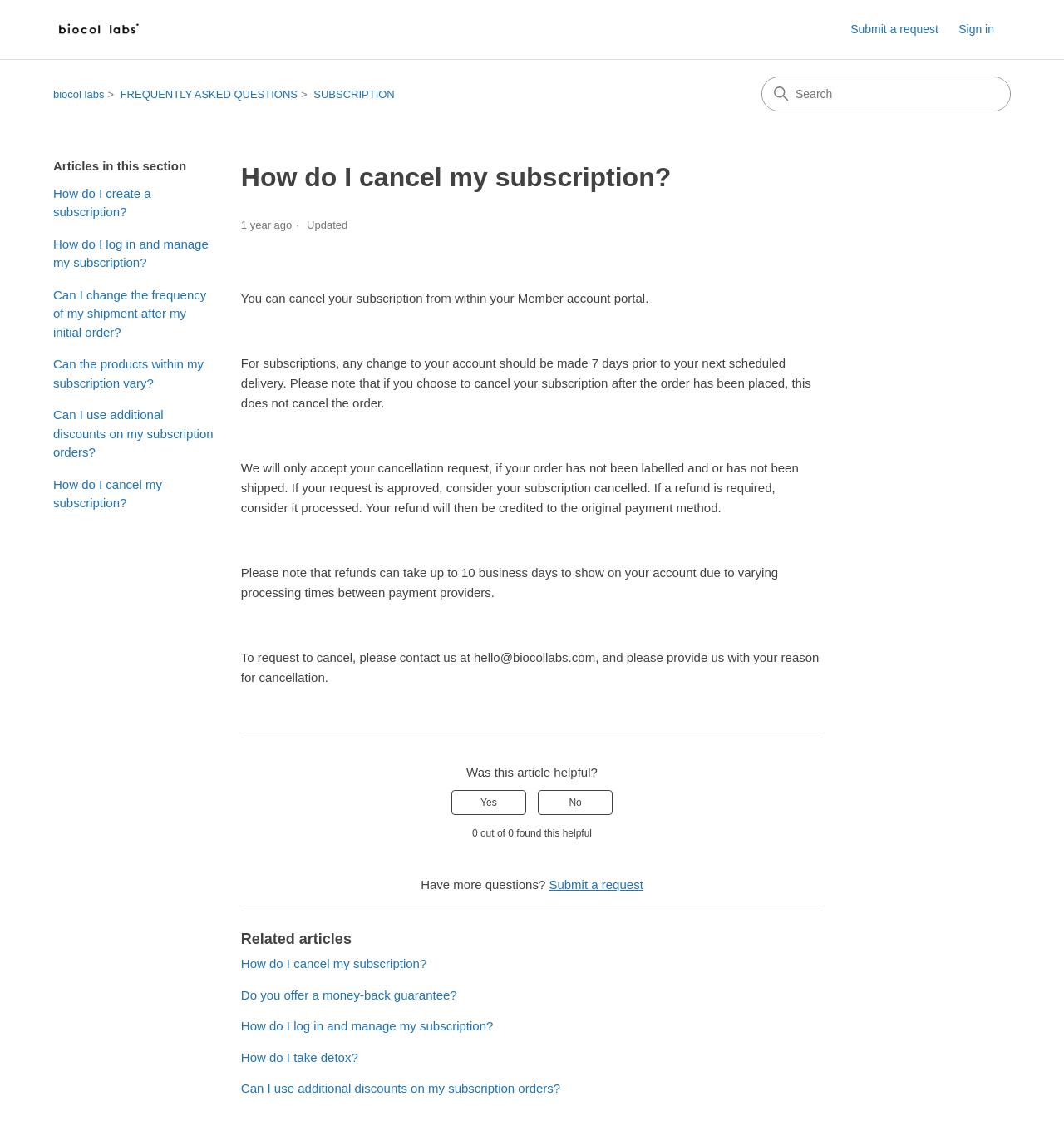Using the details from the image, please elaborate on the following question: How many days prior to the next scheduled delivery should changes to the account be made?

I found this information in the article section, which explains the cancellation policy. It states that any changes to the account should be made 7 days prior to the next scheduled delivery.